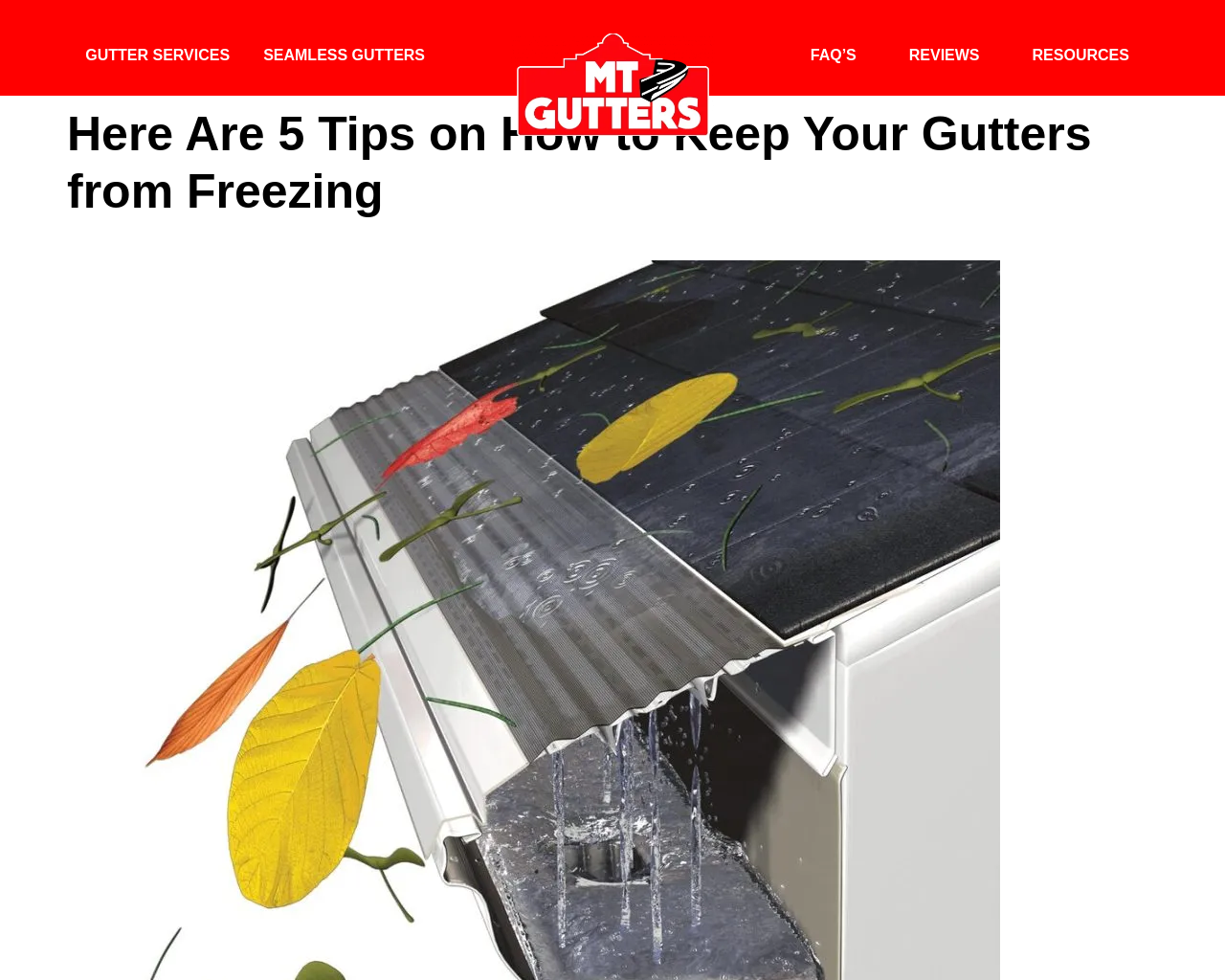How many resources are available?
Give a detailed explanation using the information visible in the image.

The webpage does not provide a specific number of resources available. The 'Resources' link is a navigation item, but it does not provide a count of the resources.